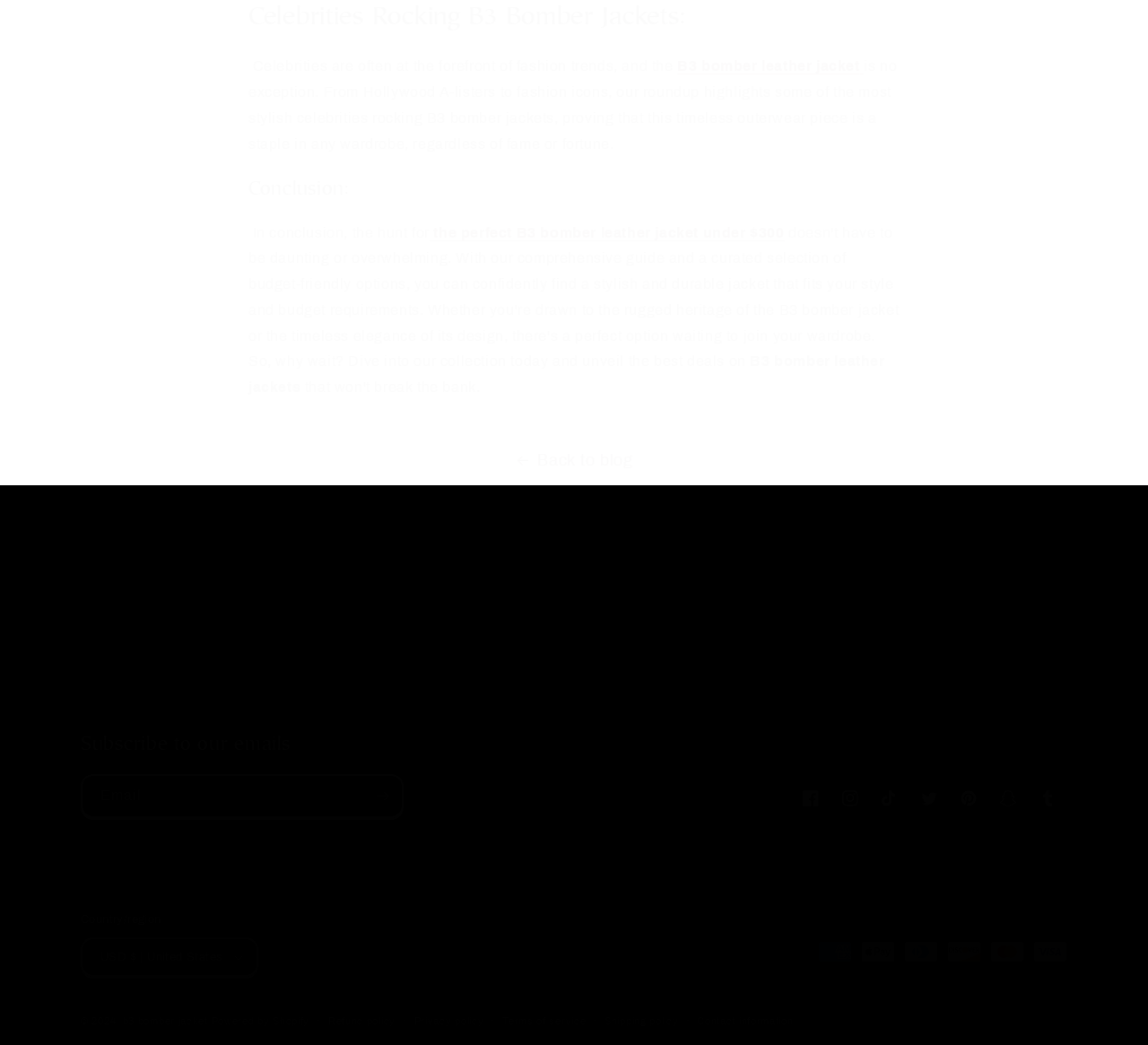What type of jackets are celebrities wearing?
Based on the image, respond with a single word or phrase.

B3 bomber jackets